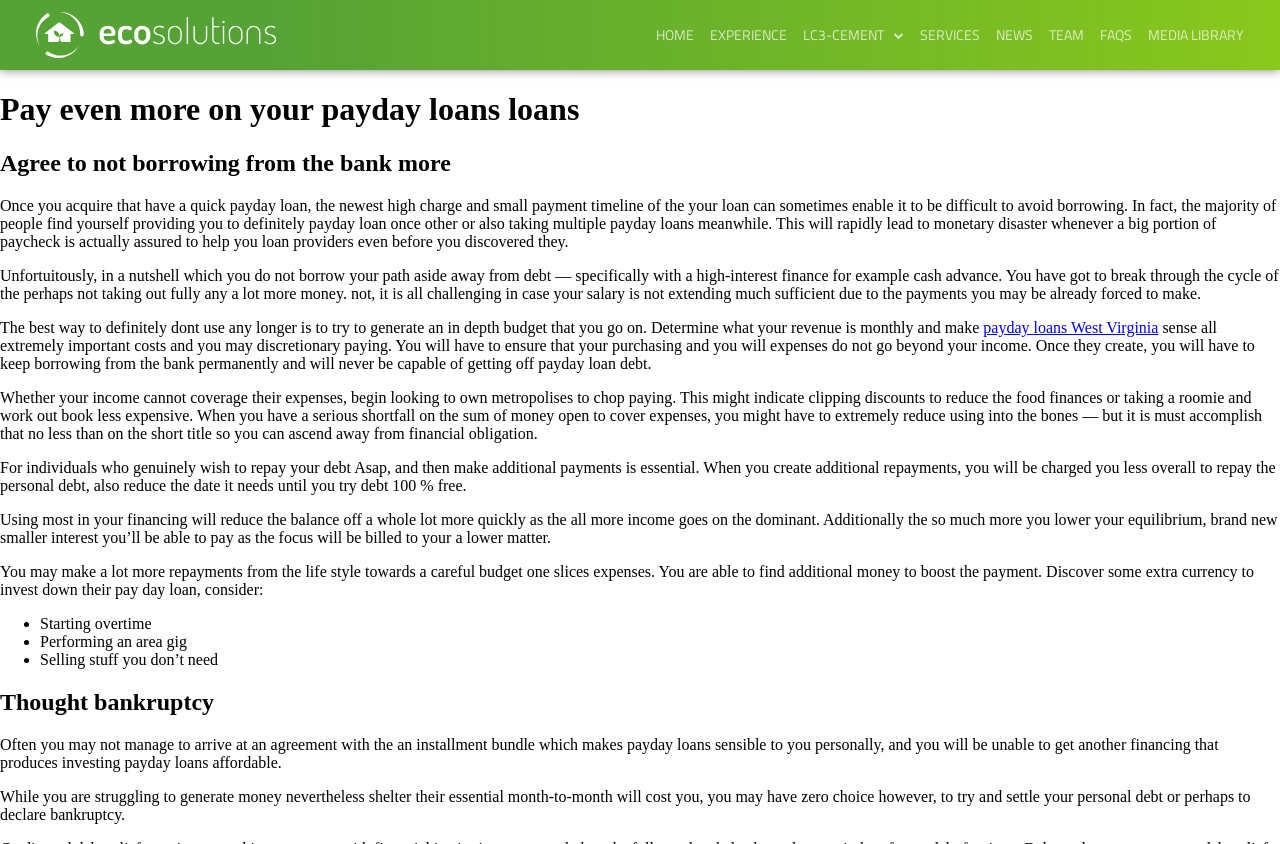Use a single word or phrase to respond to the question:
What is the purpose of creating a budget?

To avoid debt